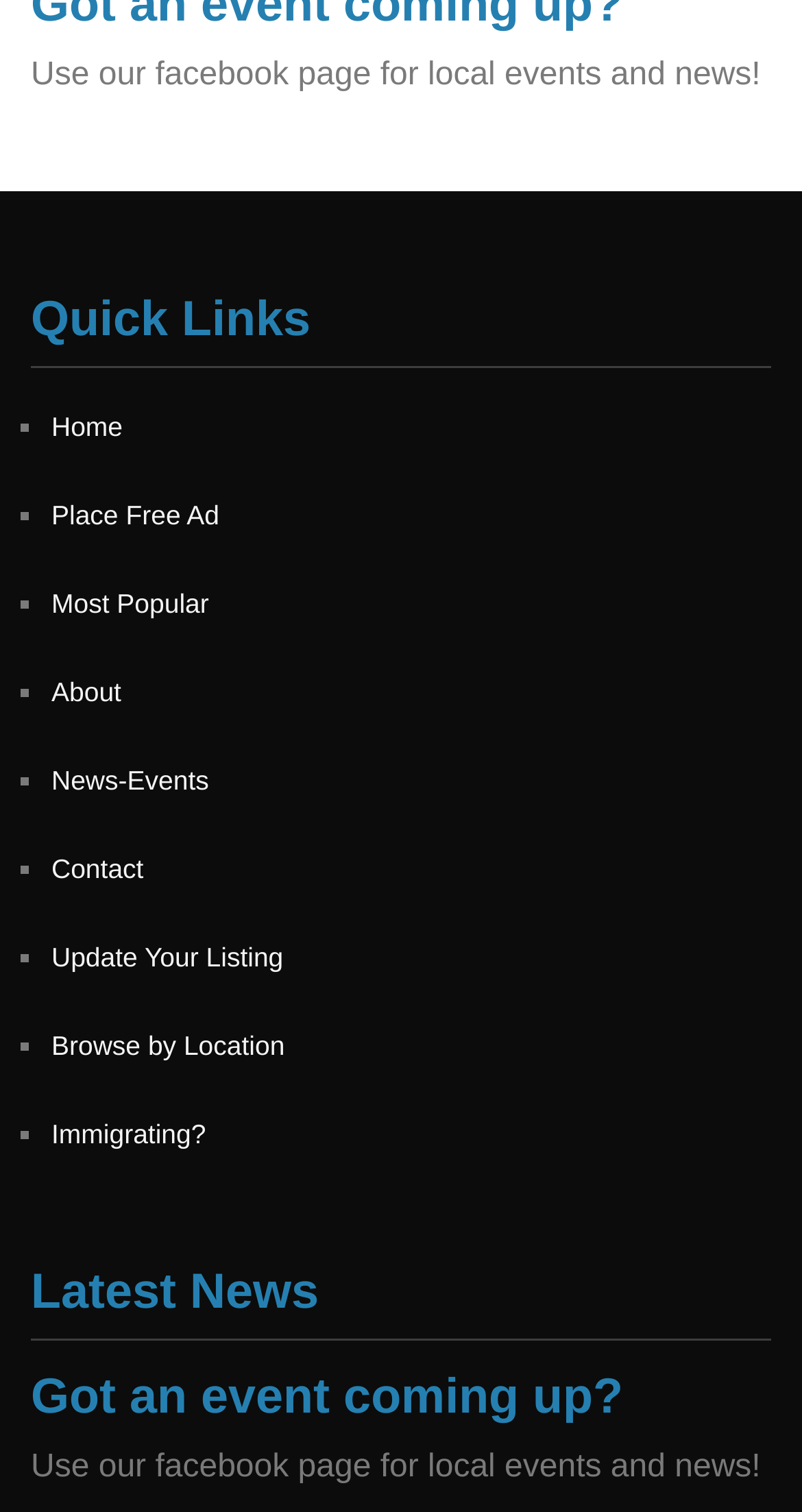Locate the bounding box coordinates of the clickable element to fulfill the following instruction: "Check News-Events". Provide the coordinates as four float numbers between 0 and 1 in the format [left, top, right, bottom].

[0.064, 0.505, 0.26, 0.526]